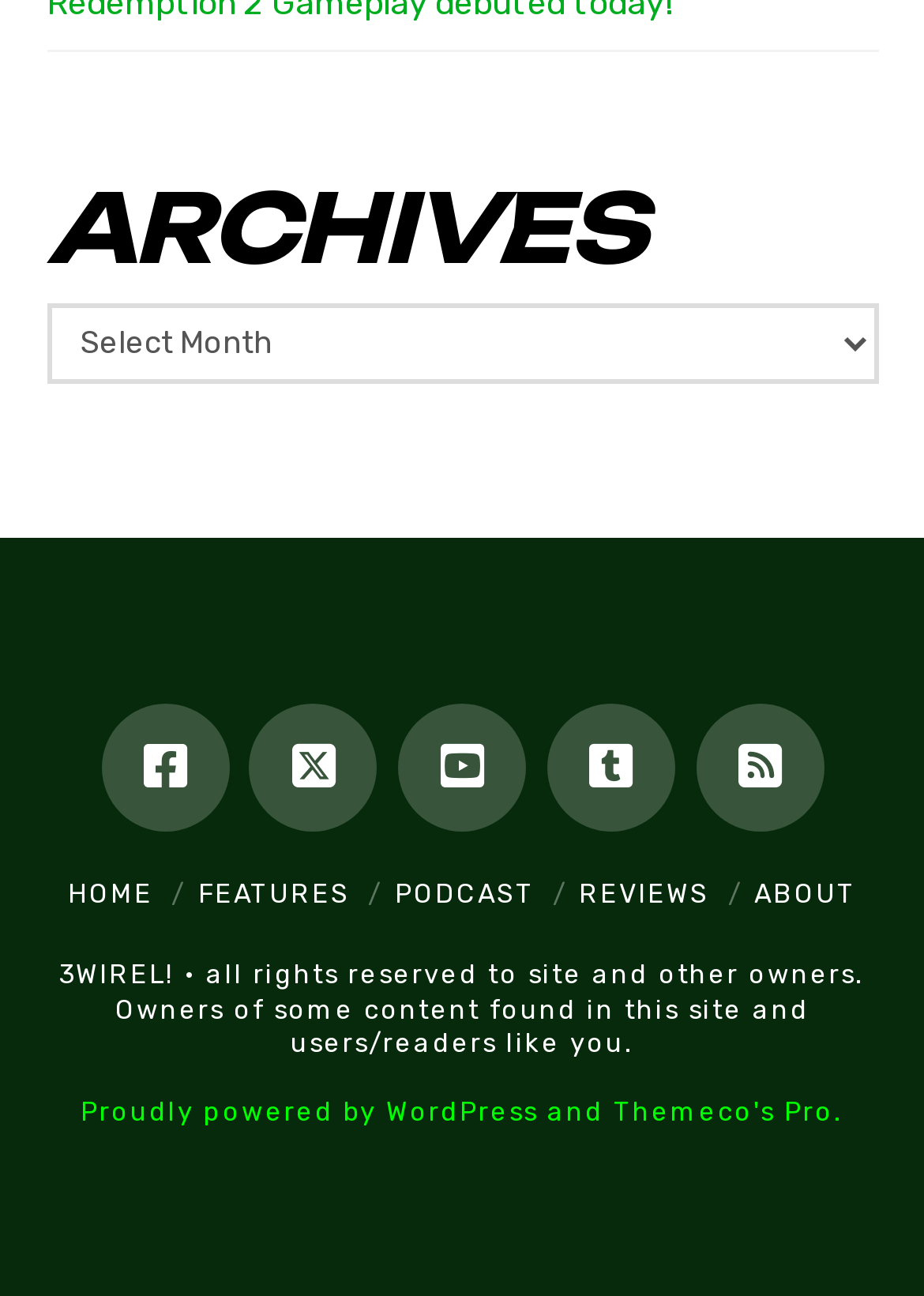Please determine the bounding box coordinates of the element to click in order to execute the following instruction: "Select an archive". The coordinates should be four float numbers between 0 and 1, specified as [left, top, right, bottom].

[0.05, 0.233, 0.95, 0.296]